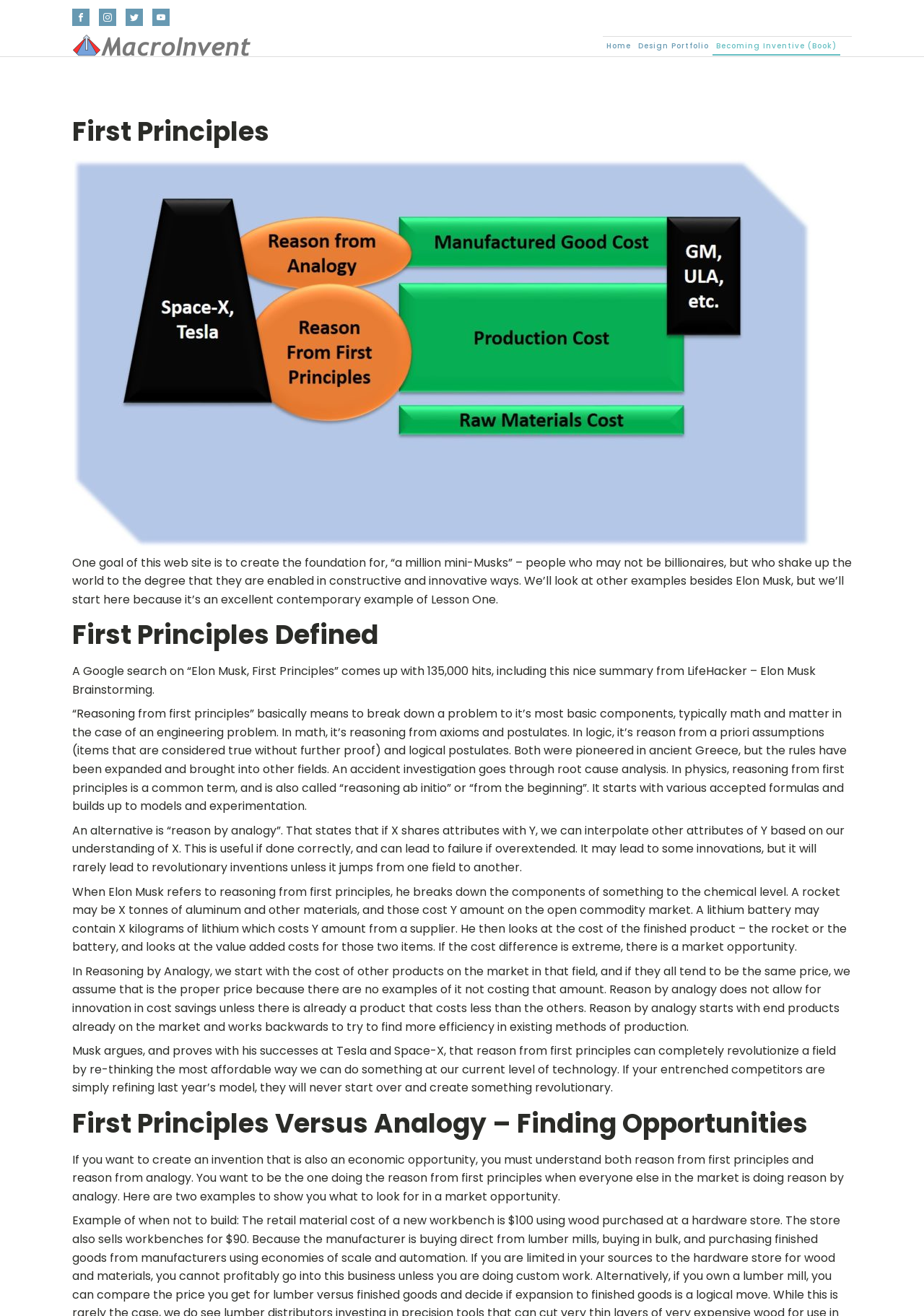Extract the bounding box coordinates for the described element: "Visit our Instagram". The coordinates should be represented as four float numbers between 0 and 1: [left, top, right, bottom].

[0.107, 0.007, 0.126, 0.02]